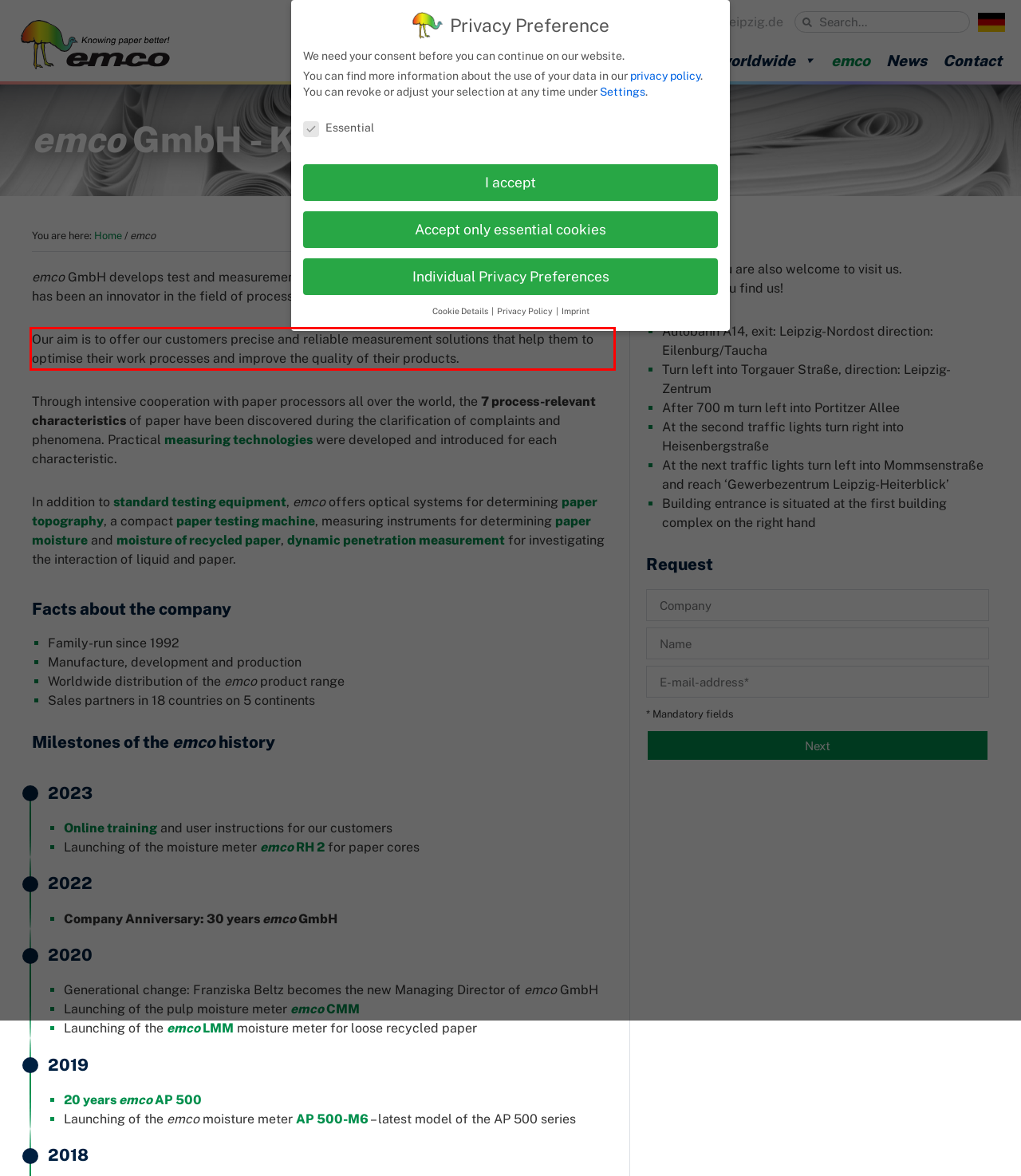Given a screenshot of a webpage, identify the red bounding box and perform OCR to recognize the text within that box.

Our aim is to offer our customers precise and reliable measurement solutions that help them to optimise their work processes and improve the quality of their products.